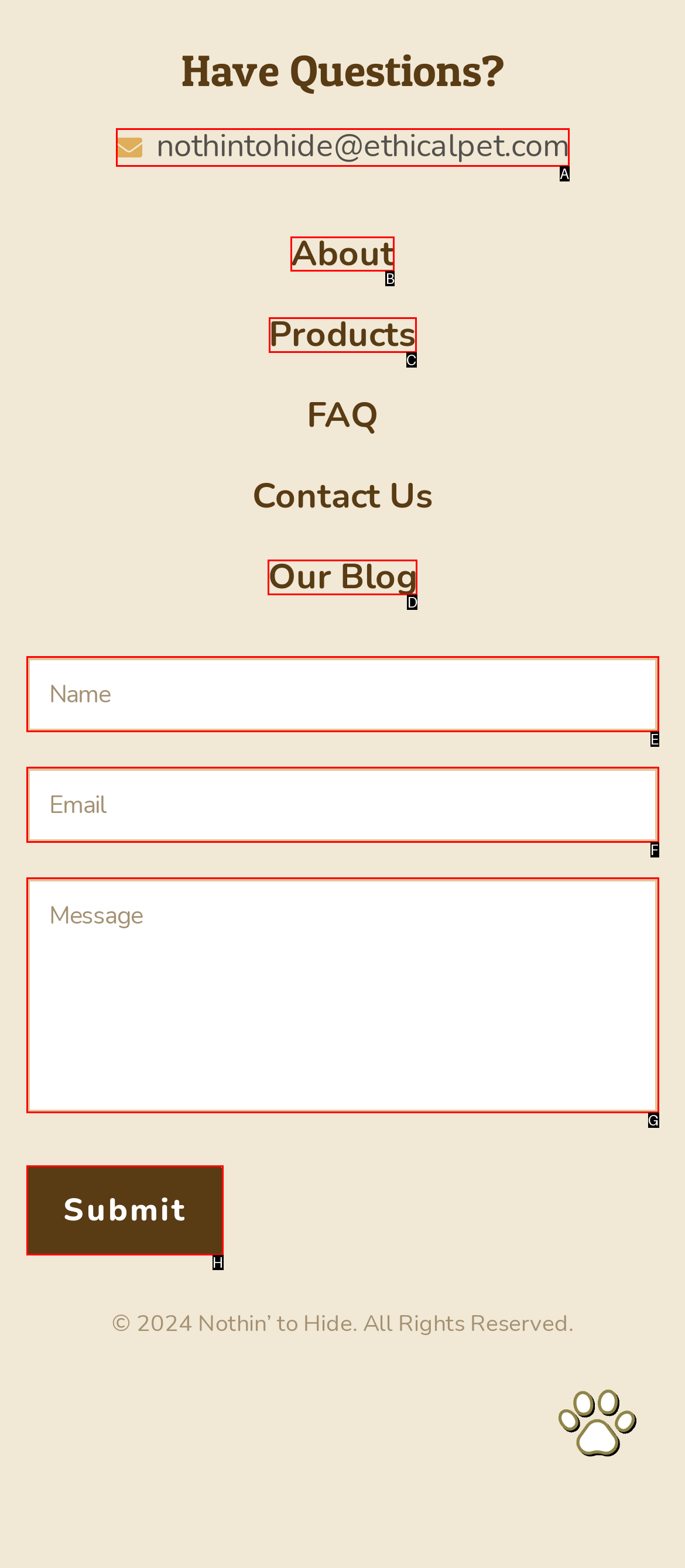For the task: Click the 'About' link, identify the HTML element to click.
Provide the letter corresponding to the right choice from the given options.

B